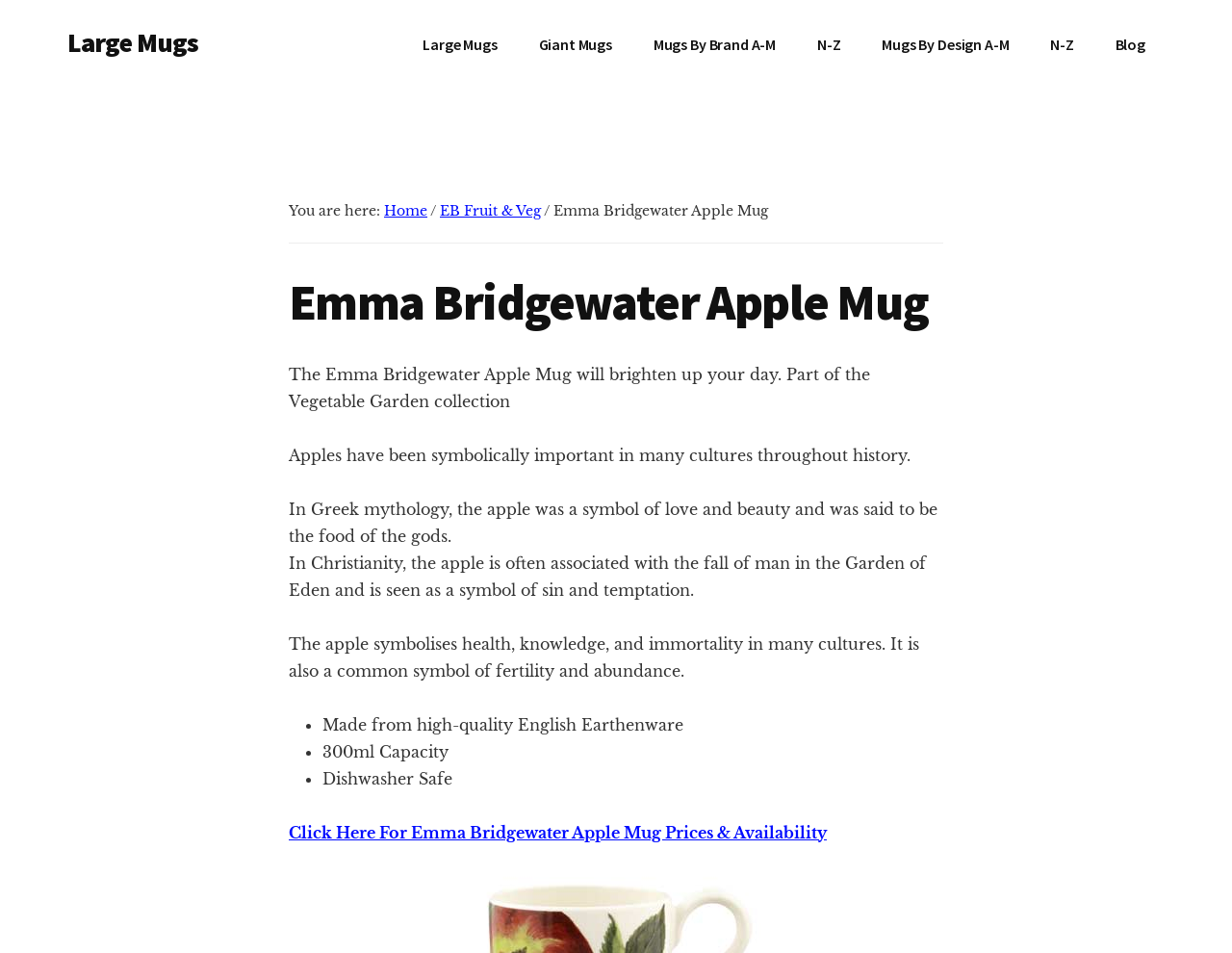What is the capacity of the mug?
From the screenshot, provide a brief answer in one word or phrase.

300ml